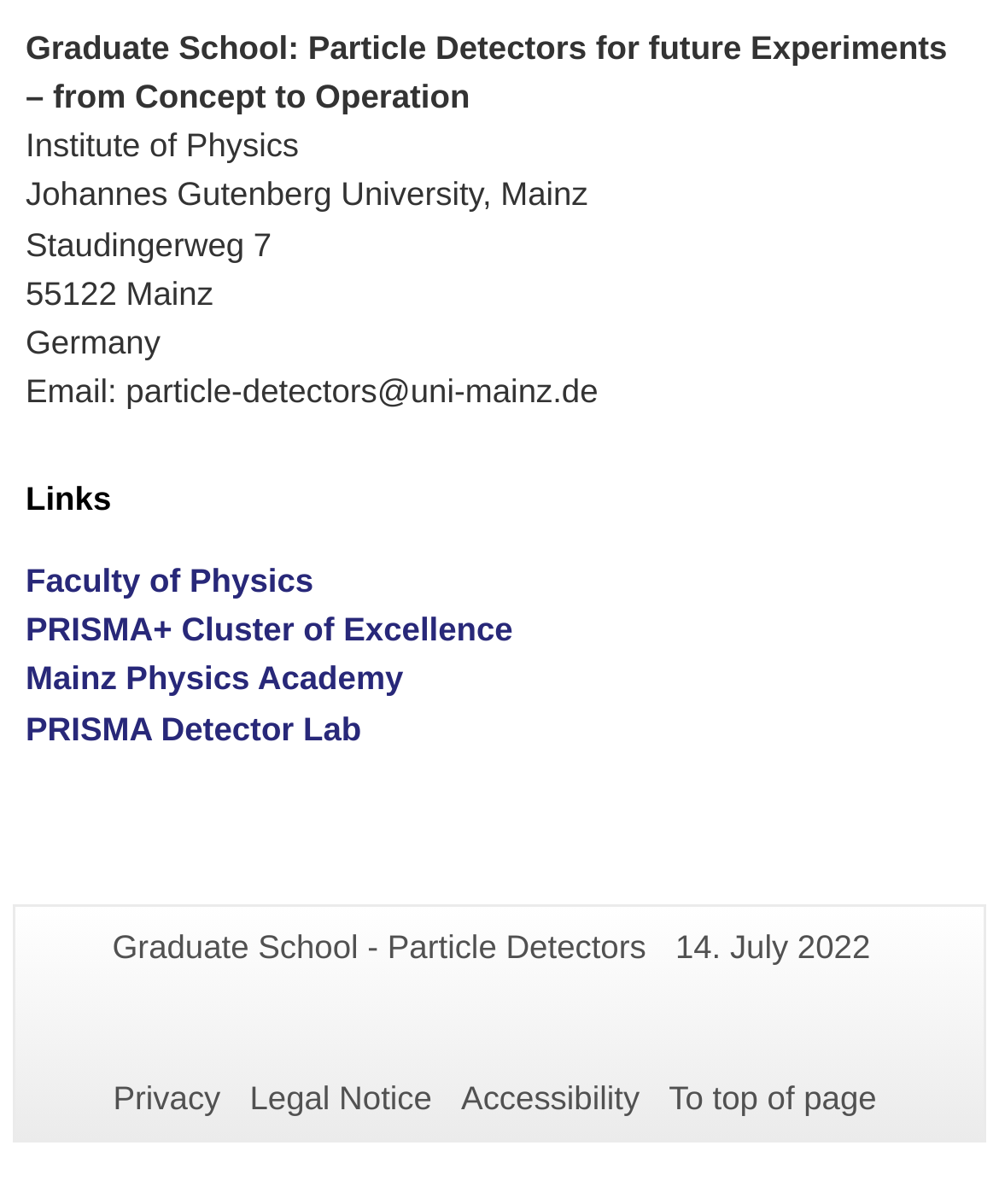Please find the bounding box coordinates of the clickable region needed to complete the following instruction: "Read the Privacy policy". The bounding box coordinates must consist of four float numbers between 0 and 1, i.e., [left, top, right, bottom].

[0.113, 0.895, 0.221, 0.927]